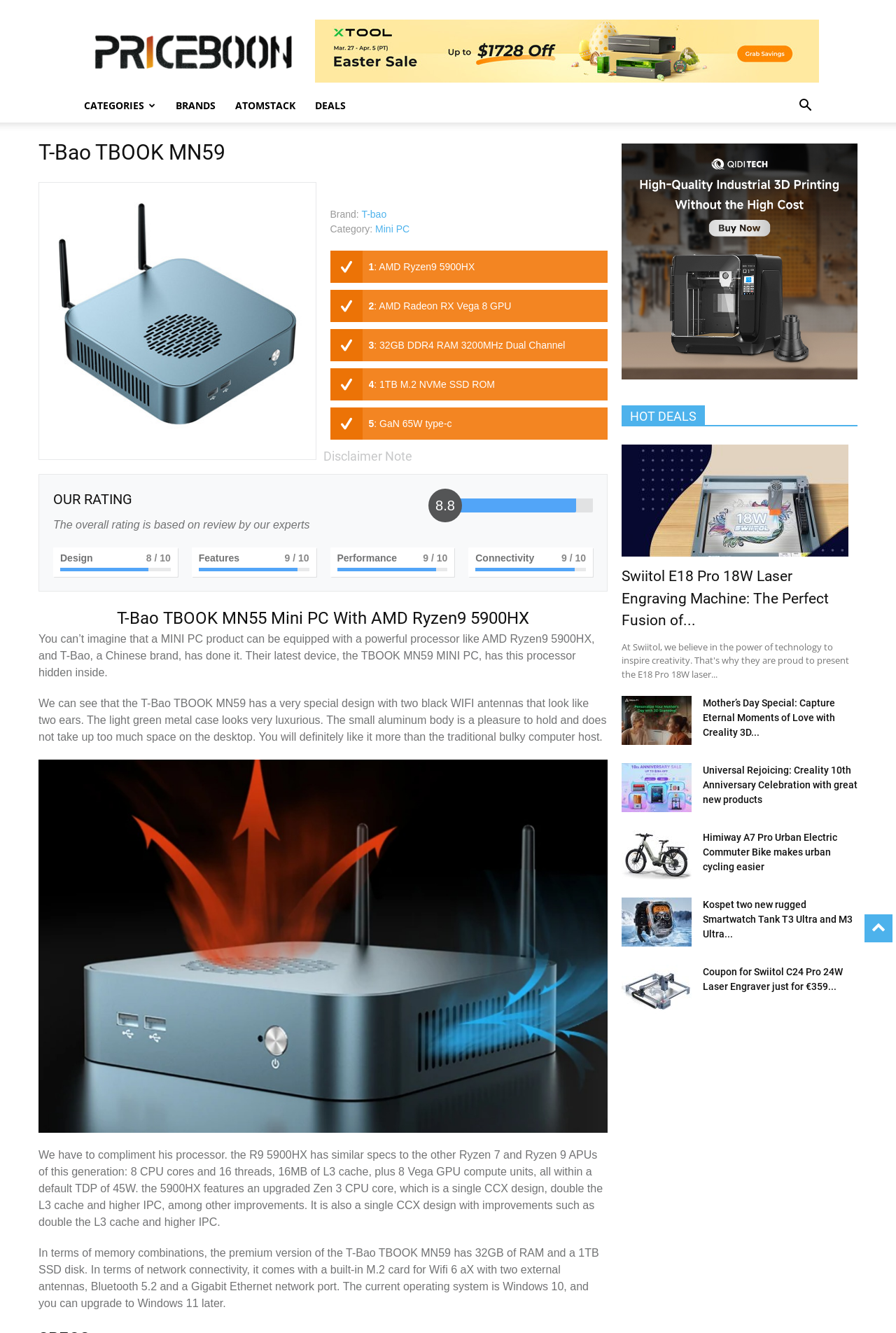Identify the bounding box coordinates of the section that should be clicked to achieve the task described: "View the 'T-Bao TBOOK MN59' image".

[0.044, 0.137, 0.352, 0.344]